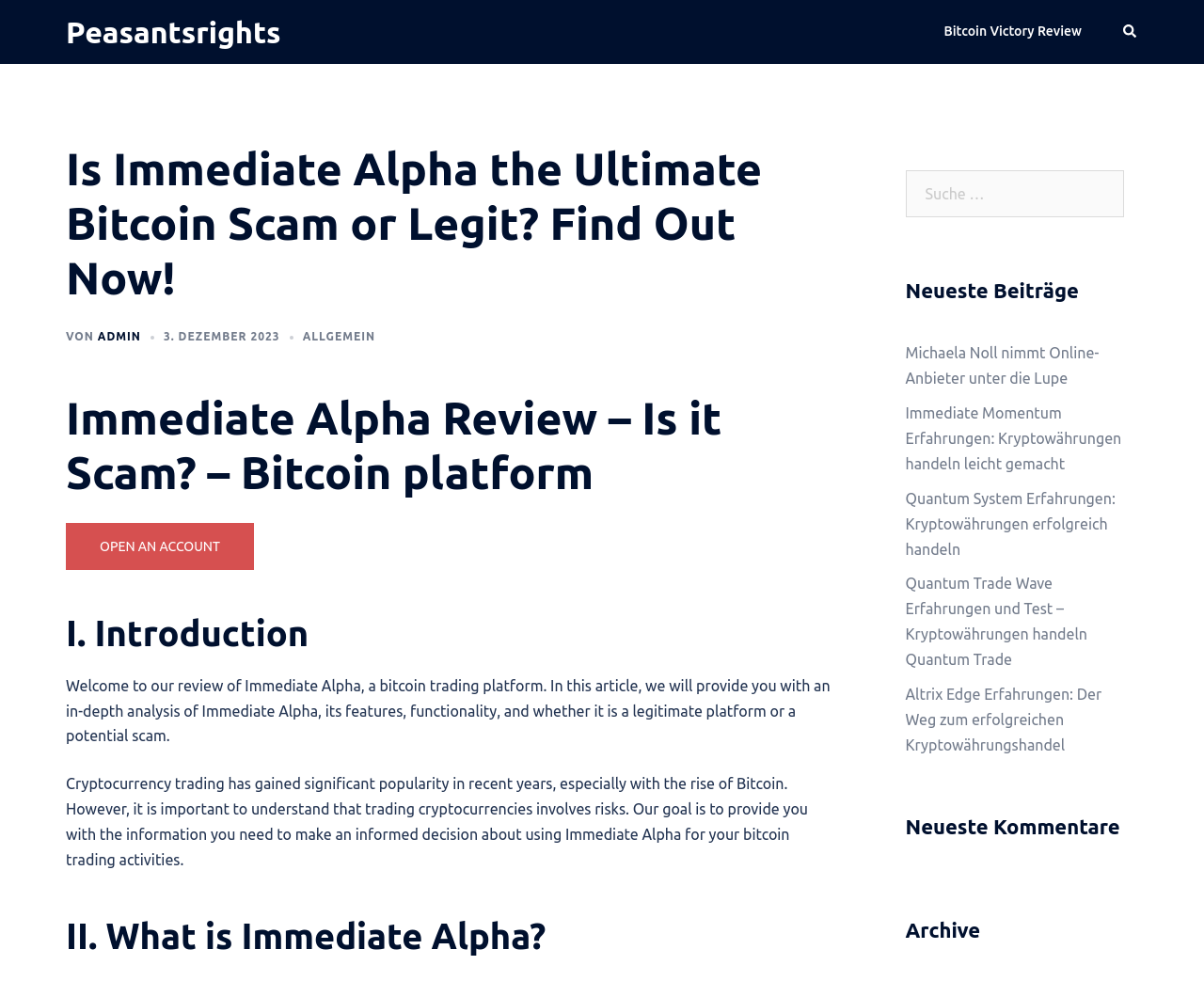Generate a comprehensive description of the webpage content.

This webpage appears to be a review article about Immediate Alpha, a bitcoin trading platform. At the top, there is a header section with a link to "Peasantsrights" and a search bar with a magnifying glass icon on the right side. Below the header, there is a main content section with a heading that reads "Is Immediate Alpha the Ultimate Bitcoin Scam or Legit? Find Out Now!".

The main content is divided into sections, starting with an introduction that discusses the popularity of cryptocurrency trading and the importance of understanding the risks involved. The introduction is followed by a section titled "I. Introduction" that provides an overview of the article's content.

The next section is titled "II. What is Immediate Alpha?" and appears to be the start of an in-depth analysis of the platform. There is also a call-to-action button "OPEN AN ACCOUNT" on the left side of the page, which is likely a link to sign up for the platform.

On the right side of the page, there is a sidebar with several sections. The top section is titled "Neueste Beiträge" (Latest Posts) and lists several links to other articles, including reviews of other bitcoin trading platforms. Below that, there is a section titled "Neueste Kommentare" (Latest Comments) and another section titled "Archive".

Overall, the webpage appears to be a review article about Immediate Alpha, with a focus on providing an in-depth analysis of the platform and its features. The sidebar provides links to other related articles and resources.